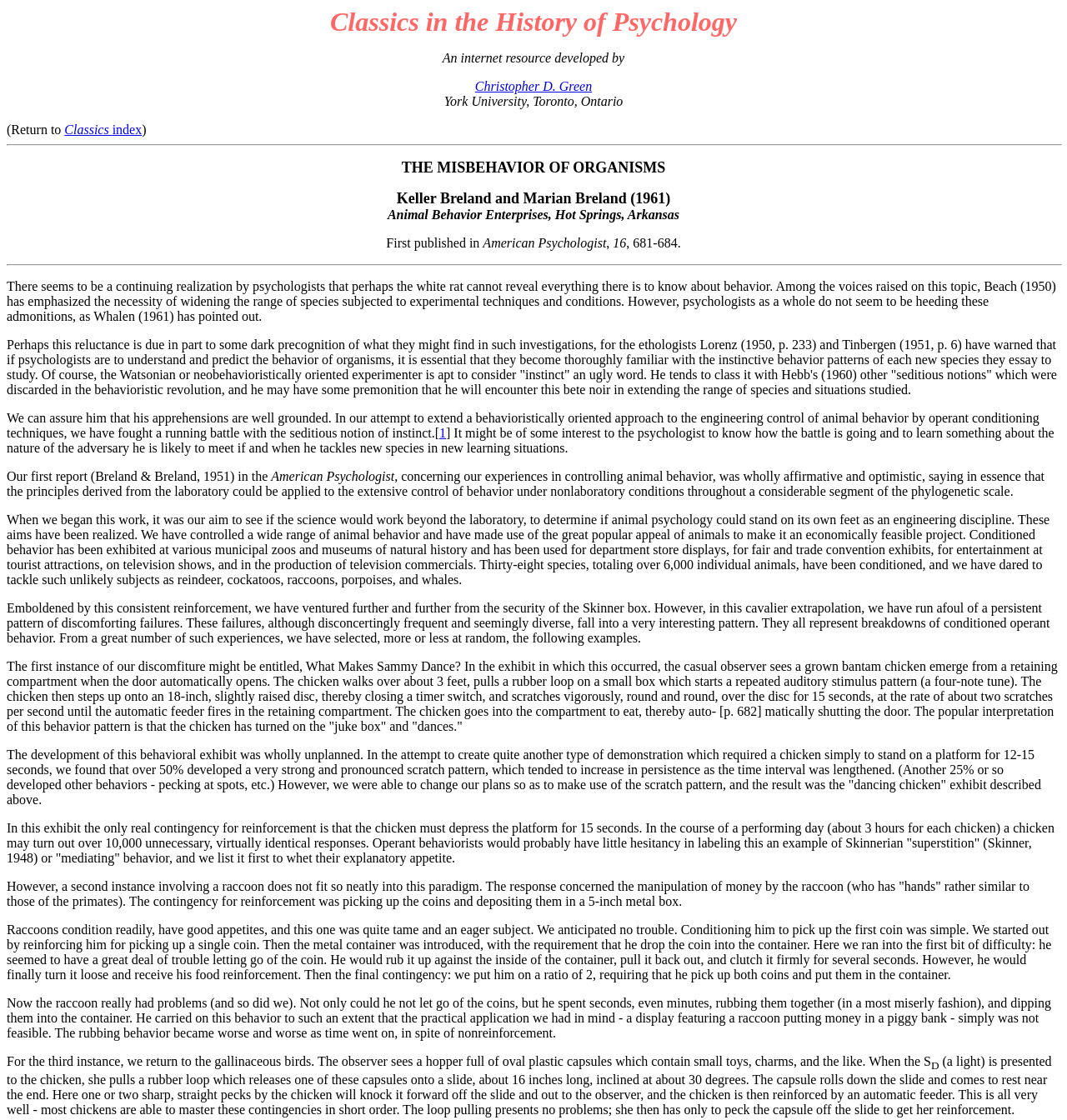What is the name of the journal where the article was first published?
Please provide a single word or phrase based on the screenshot.

American Psychologist